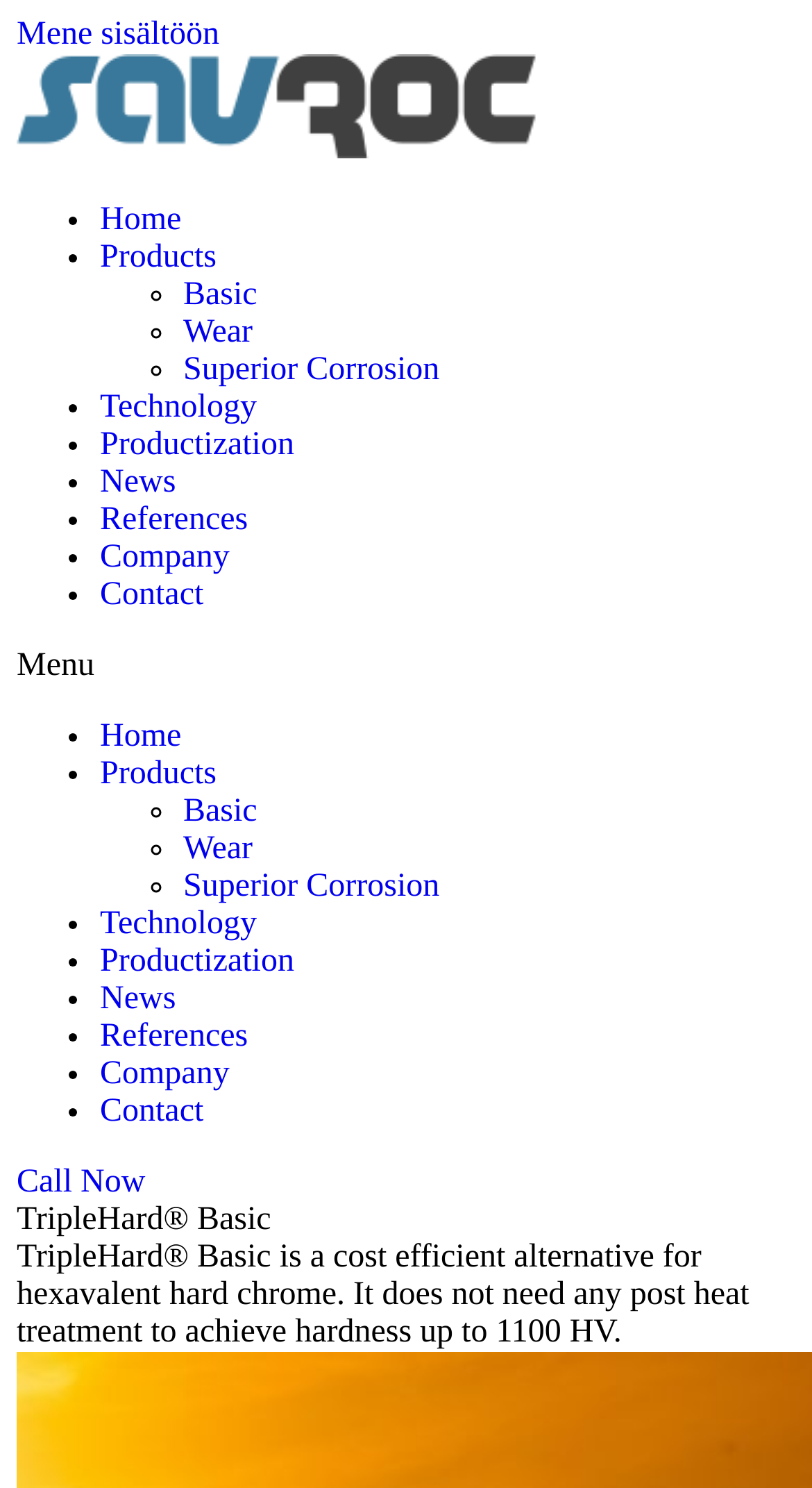Locate the bounding box coordinates of the area where you should click to accomplish the instruction: "Go to the Contact page".

[0.123, 0.388, 0.251, 0.412]